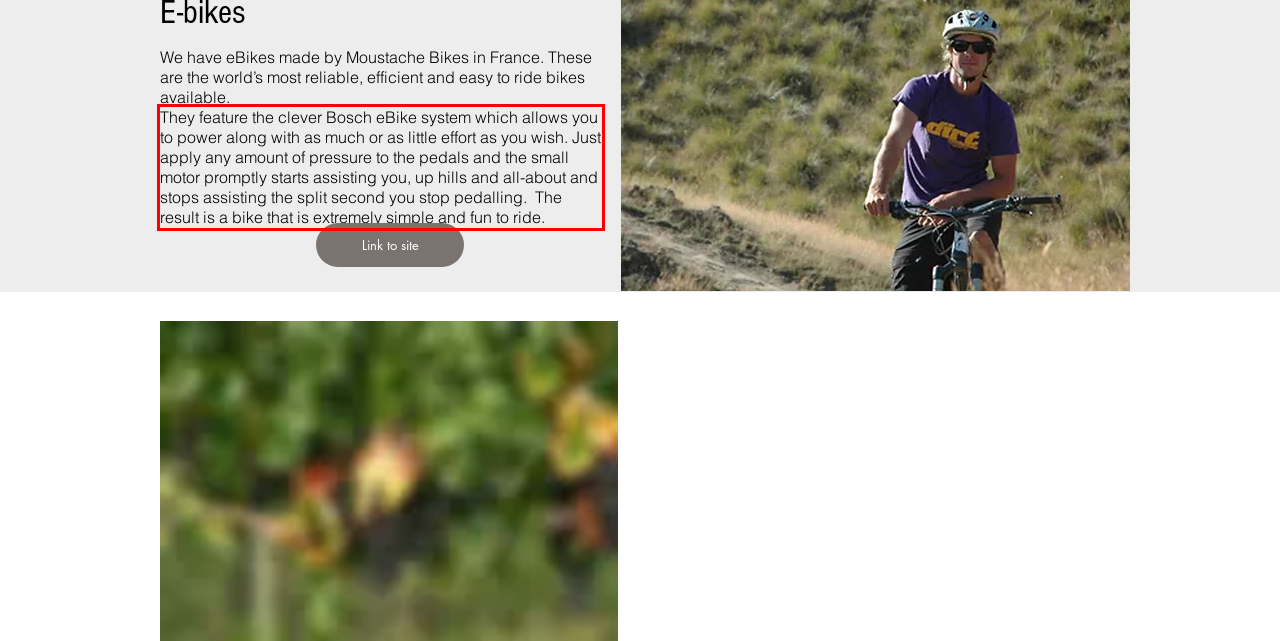Observe the screenshot of the webpage that includes a red rectangle bounding box. Conduct OCR on the content inside this red bounding box and generate the text.

They feature the clever Bosch eBike system which allows you to power along with as much or as little effort as you wish. Just apply any amount of pressure to the pedals and the small motor promptly starts assisting you, up hills and all-about and stops assisting the split second you stop pedalling. The result is a bike that is extremely simple and fun to ride.